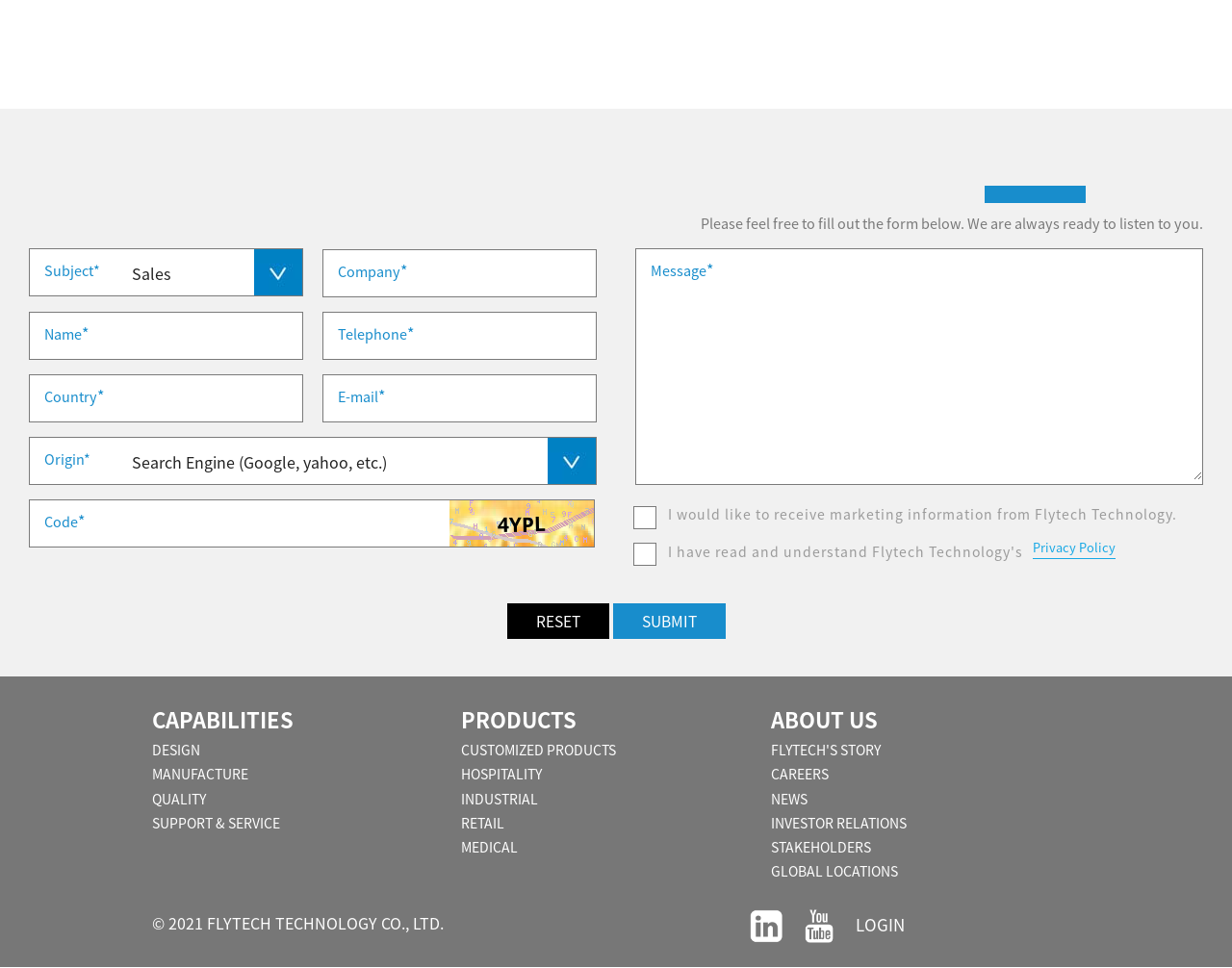Please locate the bounding box coordinates of the element that should be clicked to complete the given instruction: "Select your country".

[0.098, 0.392, 0.242, 0.432]